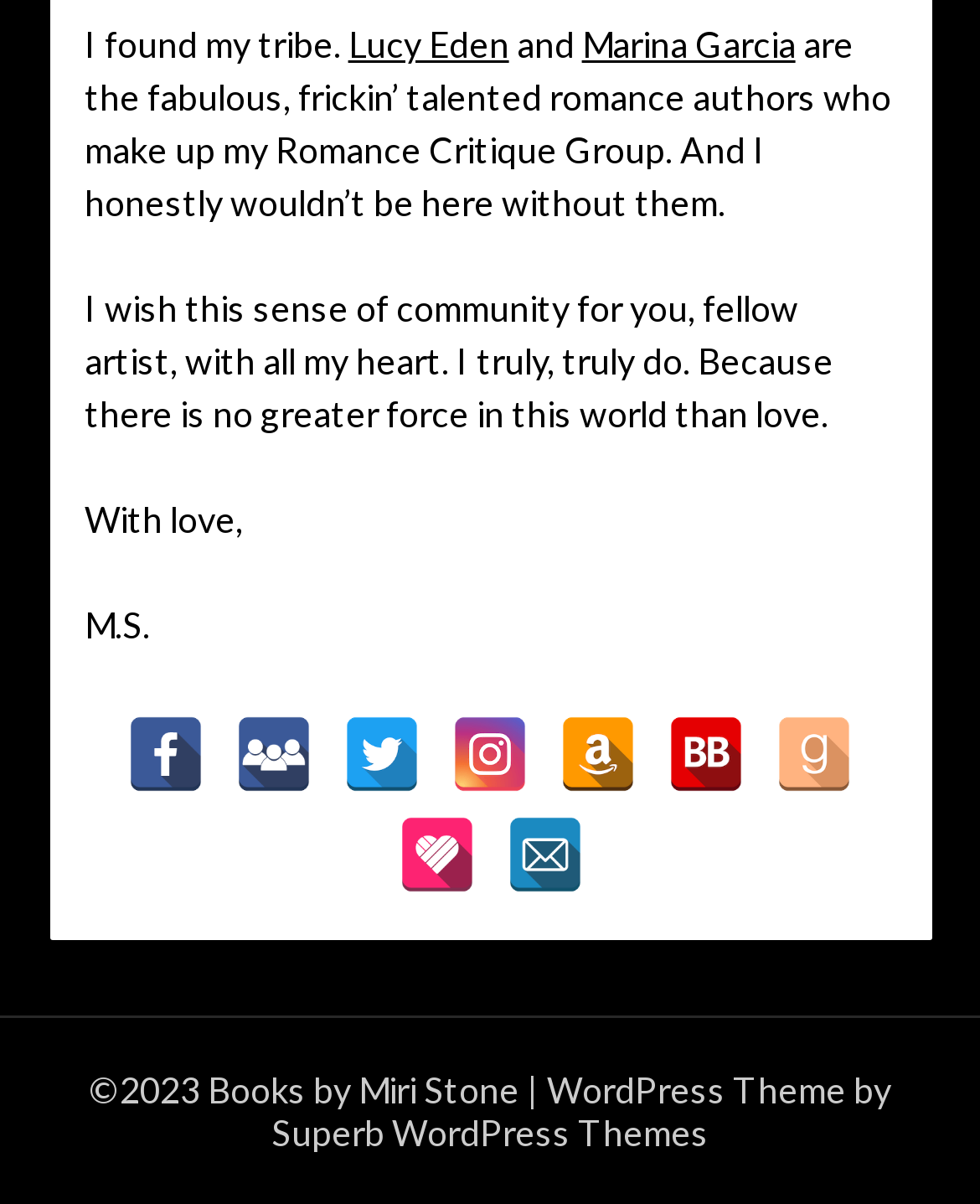Locate the bounding box coordinates of the region to be clicked to comply with the following instruction: "View Miri Stone's books on Amazon". The coordinates must be four float numbers between 0 and 1, in the form [left, top, right, bottom].

[0.572, 0.594, 0.649, 0.657]